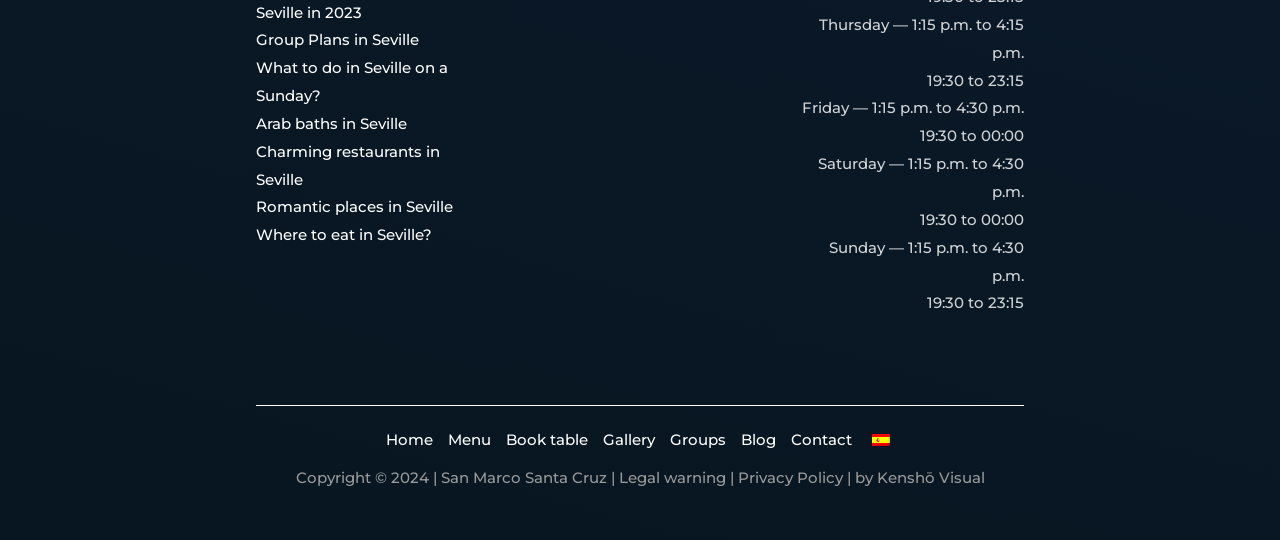Provide your answer to the question using just one word or phrase: What is the language of the webpage?

Spanish